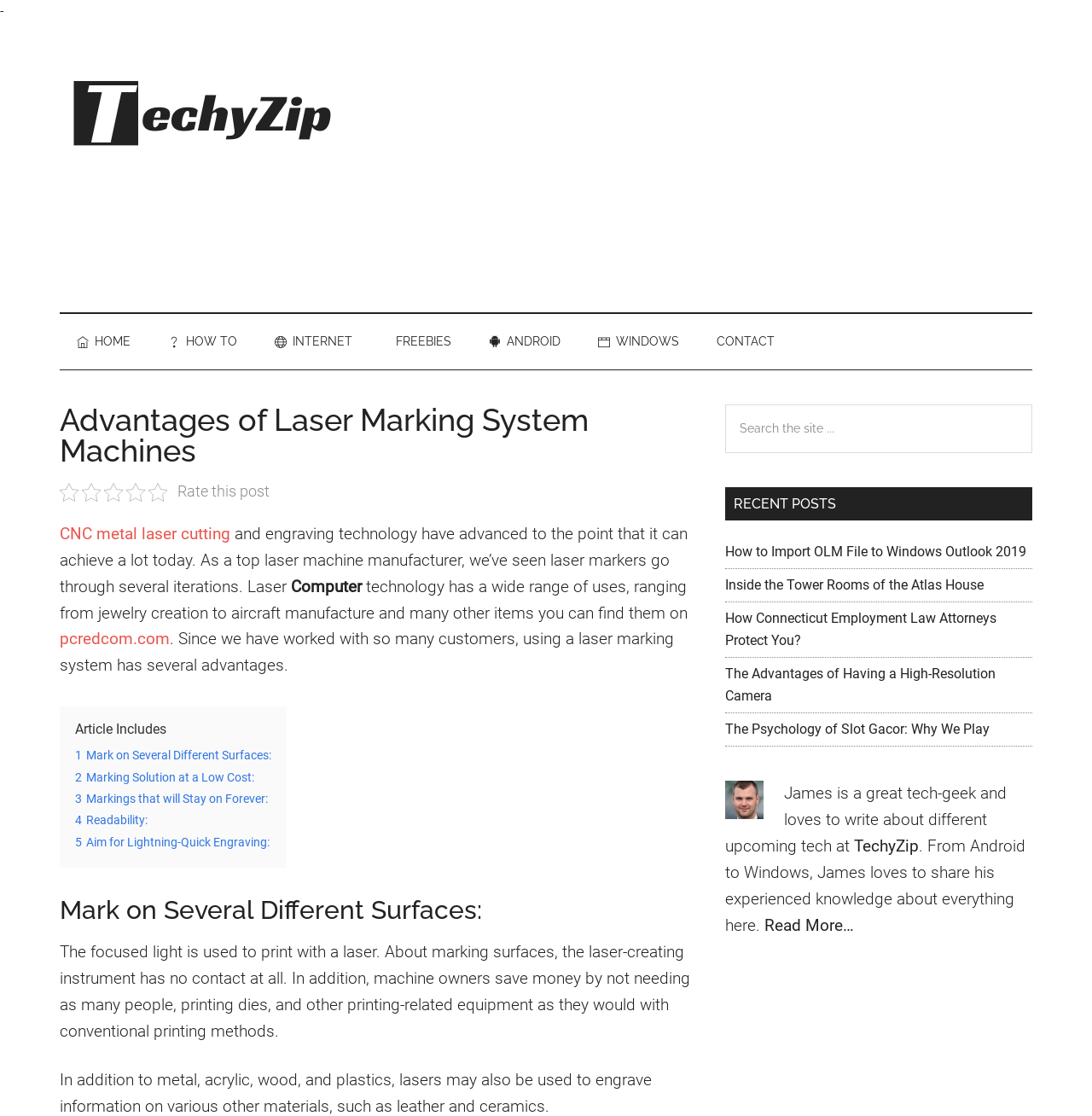Please identify the bounding box coordinates of the element's region that I should click in order to complete the following instruction: "Check the 'RECENT POSTS' section". The bounding box coordinates consist of four float numbers between 0 and 1, i.e., [left, top, right, bottom].

[0.664, 0.437, 0.945, 0.467]